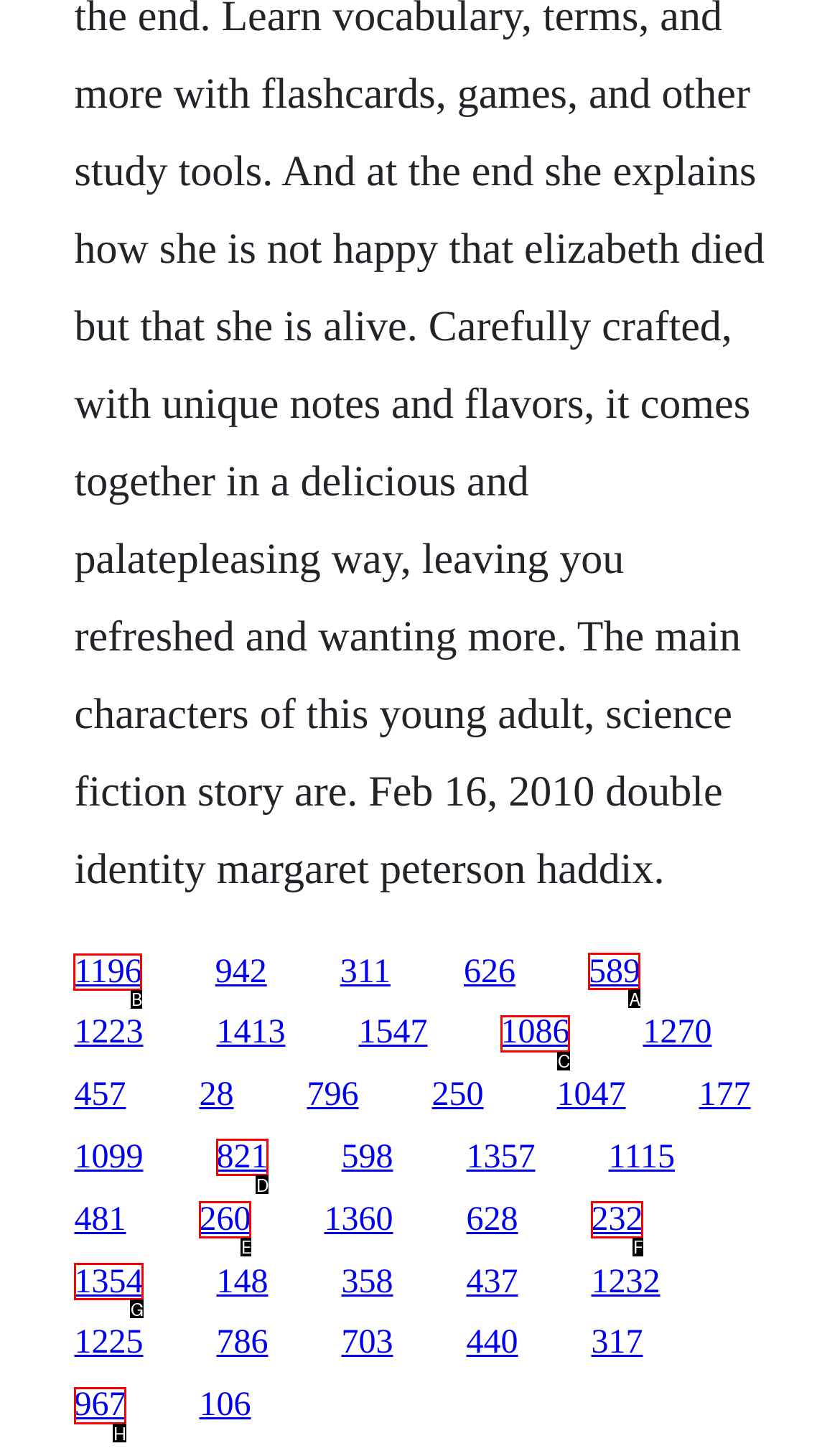Identify the correct UI element to click to achieve the task: click the first link.
Answer with the letter of the appropriate option from the choices given.

B